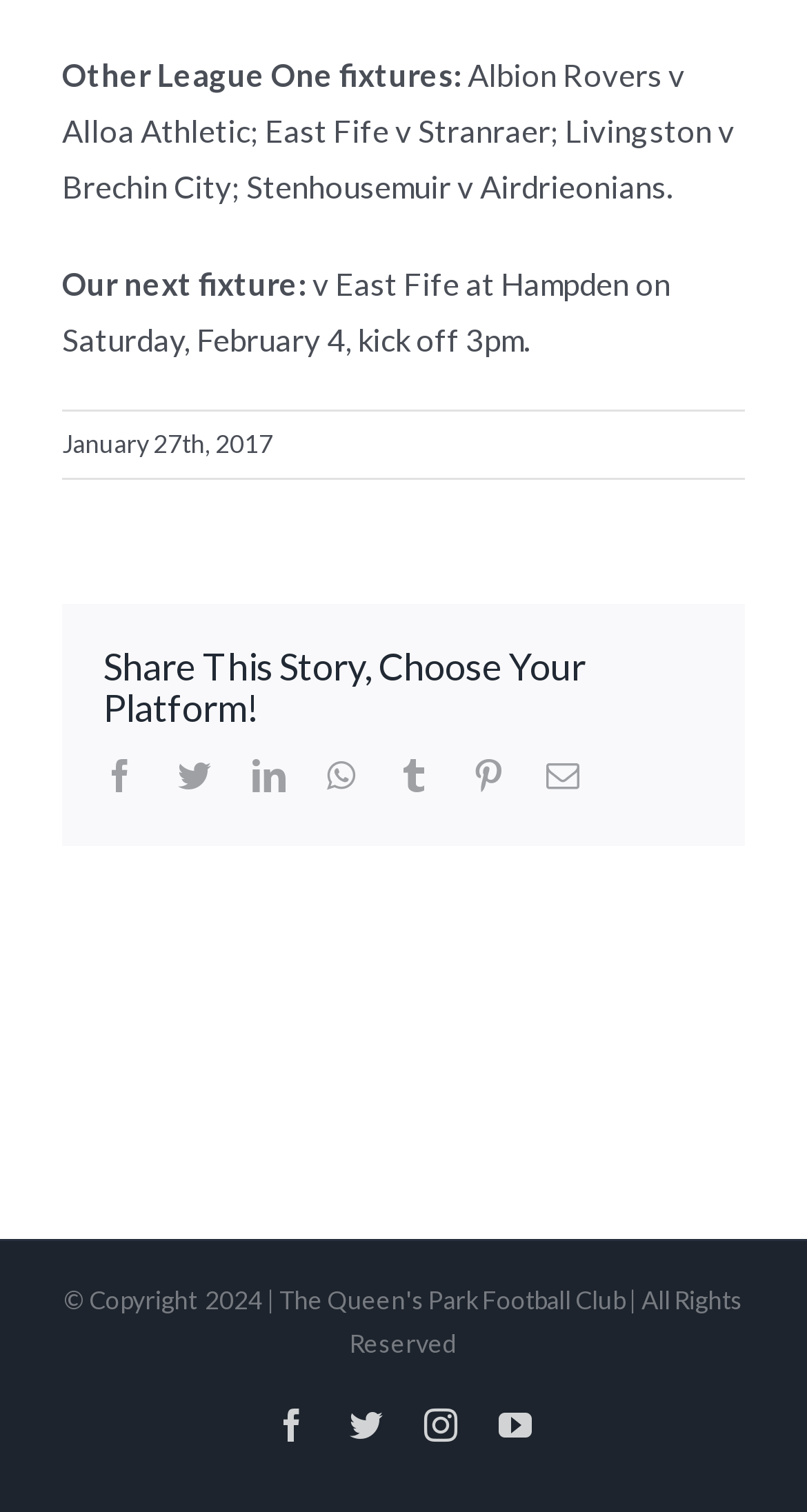Determine the bounding box coordinates for the HTML element described here: "youtube".

[0.618, 0.931, 0.659, 0.953]